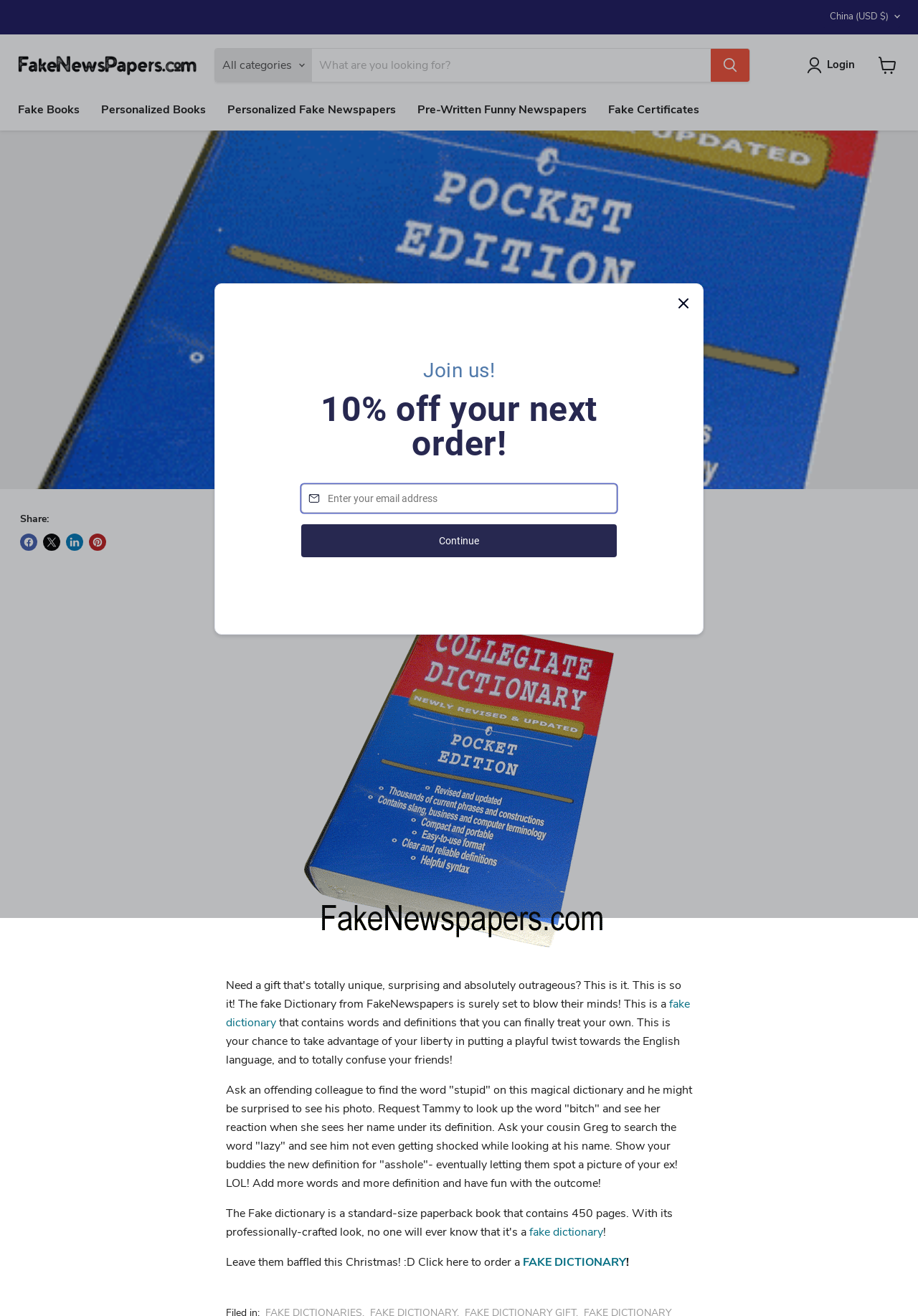Find the bounding box coordinates of the element you need to click on to perform this action: 'Order a fake dictionary'. The coordinates should be represented by four float values between 0 and 1, in the format [left, top, right, bottom].

[0.57, 0.953, 0.682, 0.965]